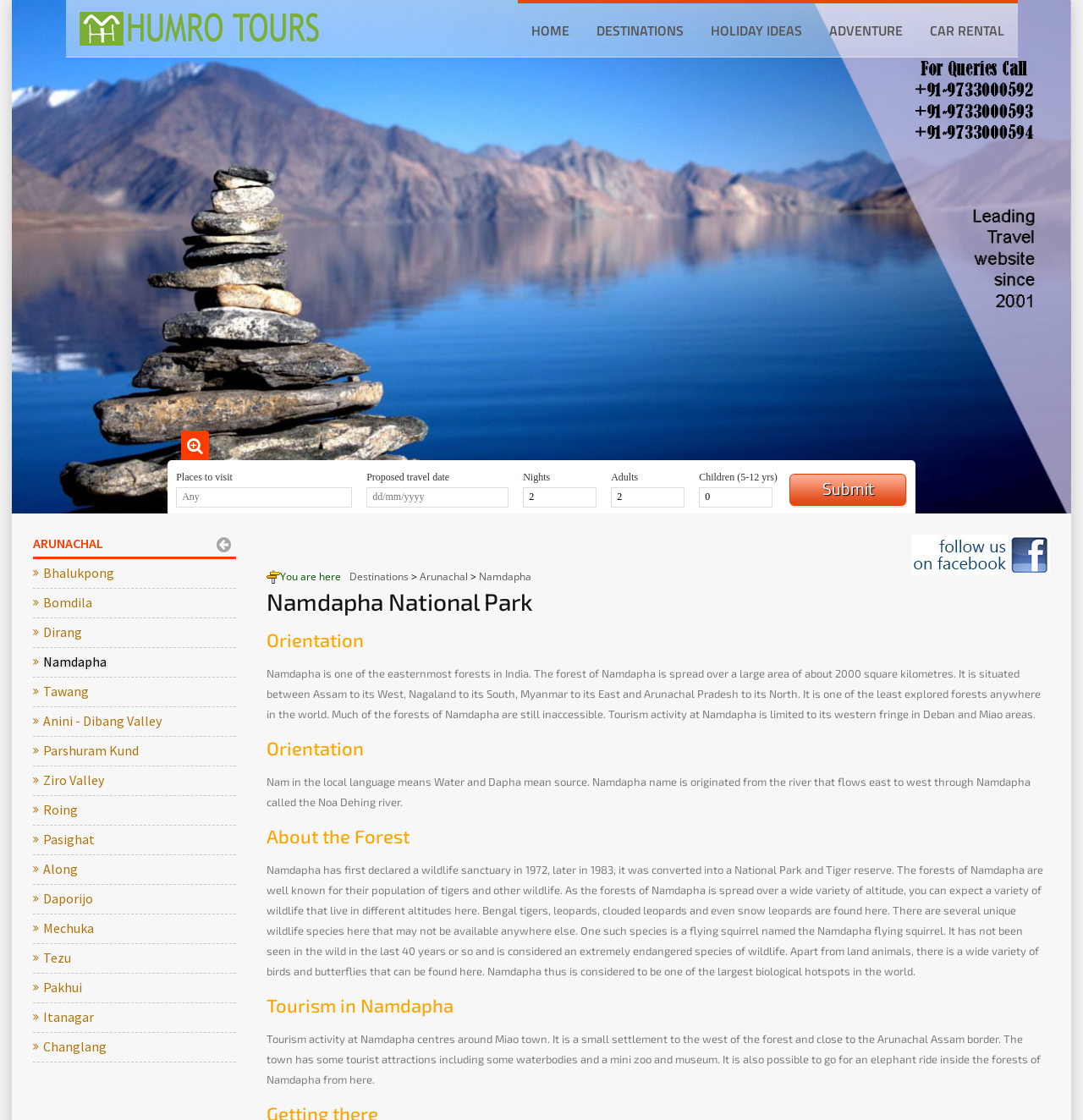Find the bounding box coordinates of the element I should click to carry out the following instruction: "Click to Download".

None